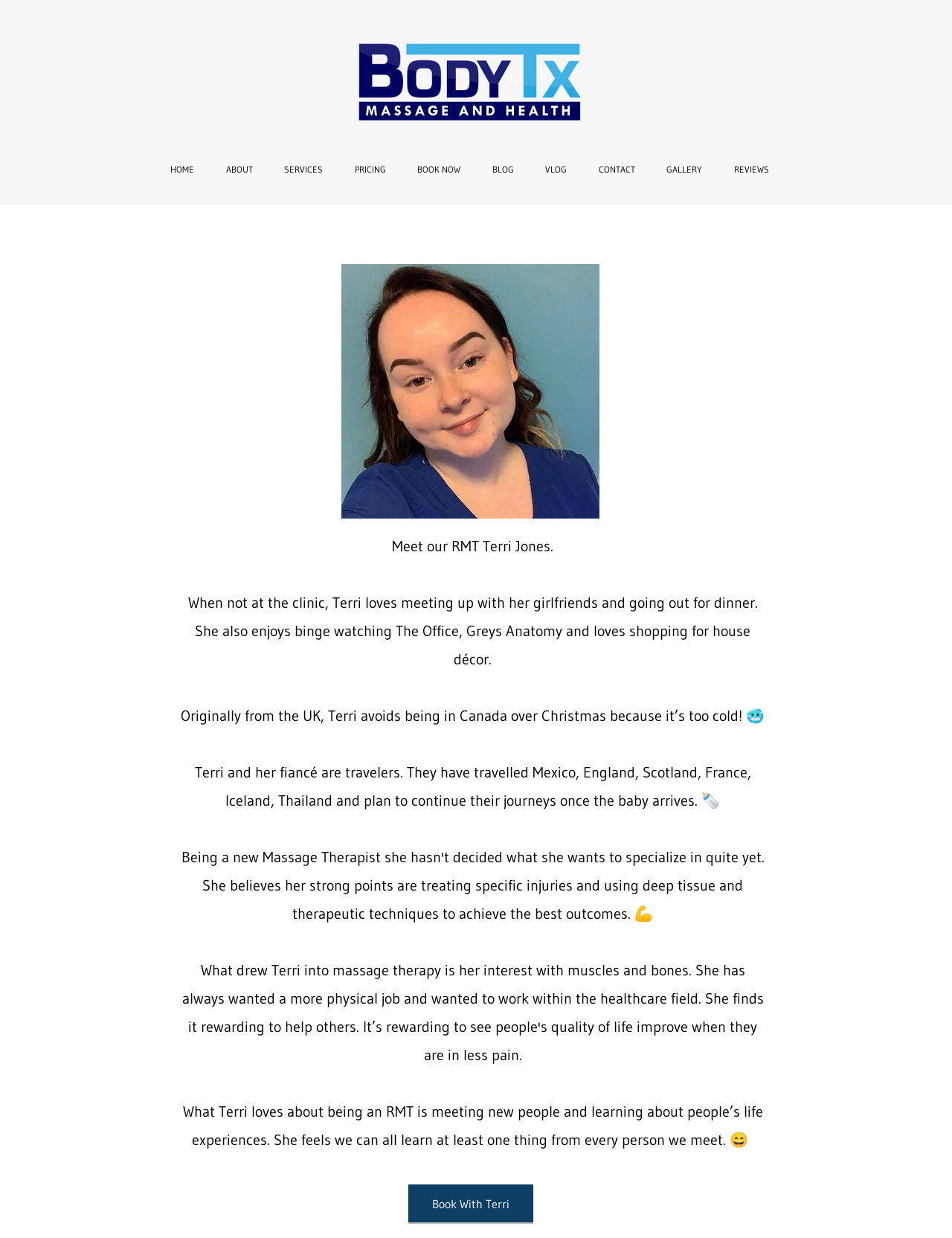Please provide a comprehensive response to the question based on the details in the image: What does Terri love about being an RMT?

According to the webpage, Terri loves about being an RMT is meeting new people and learning about people’s life experiences, as stated in the text 'What Terri loves about being an RMT is meeting new people and learning about people’s life experiences.'